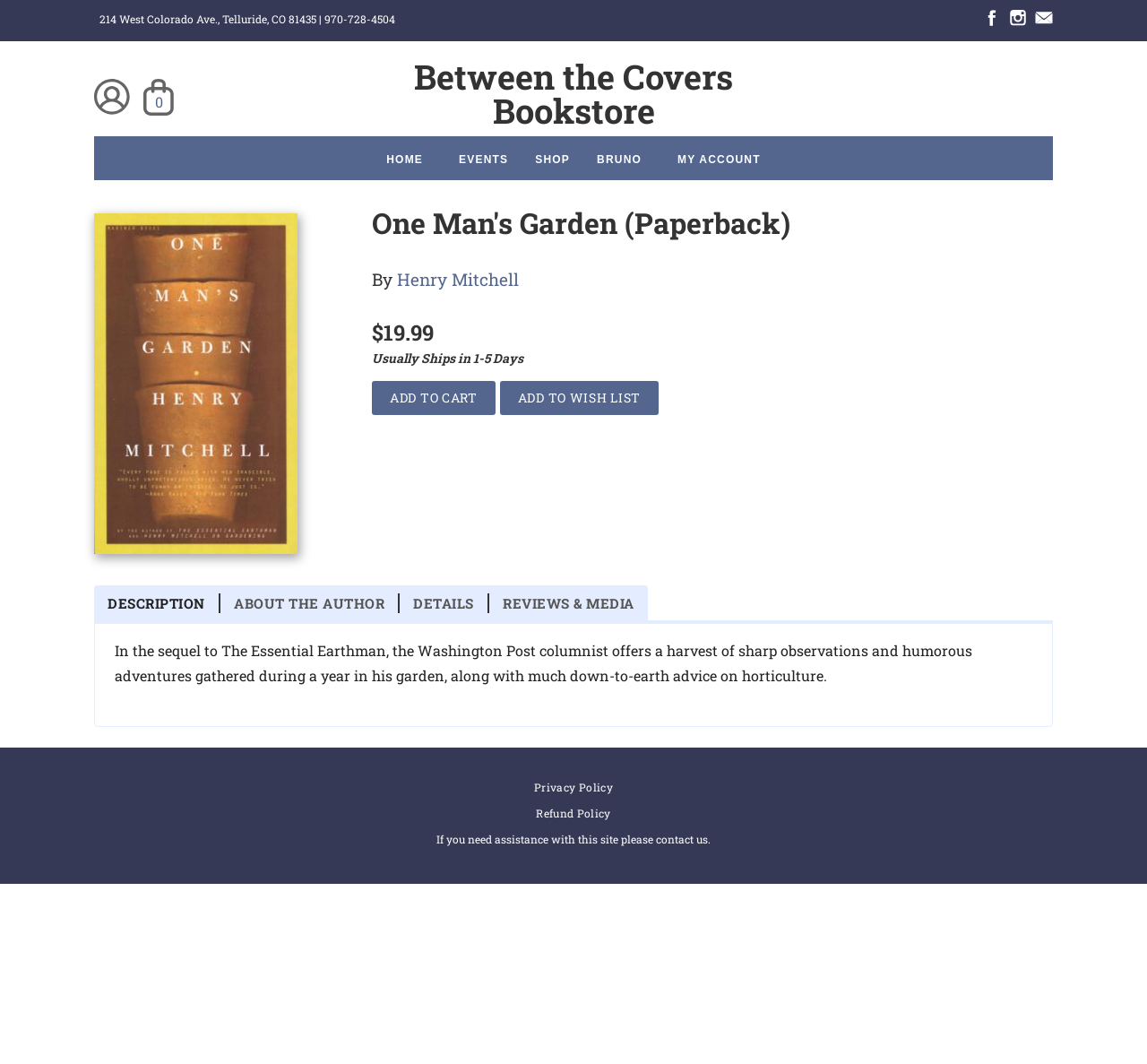Determine the bounding box coordinates of the clickable region to carry out the instruction: "Add to Cart".

[0.324, 0.358, 0.432, 0.39]